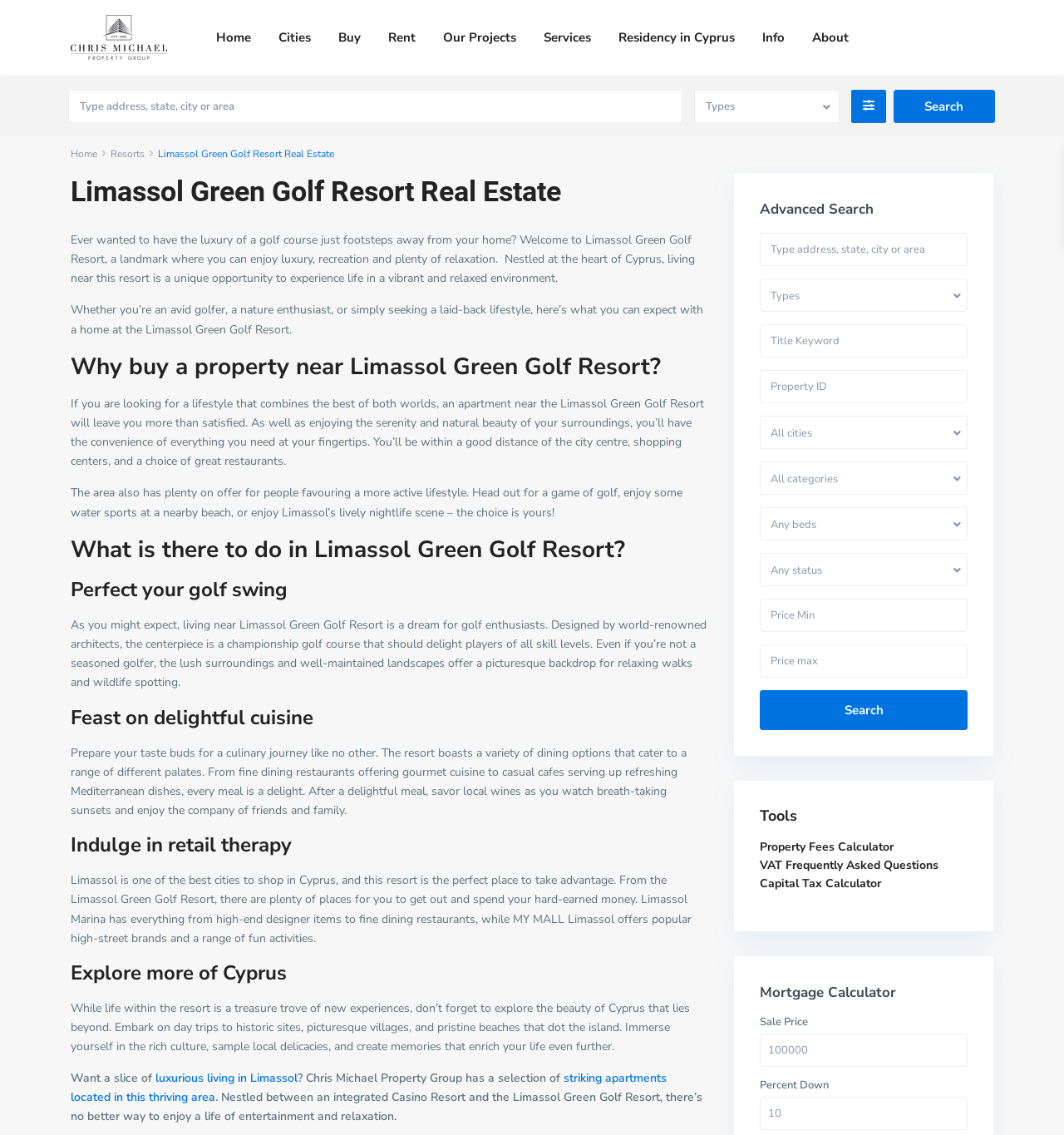What is the name of the resort?
Refer to the image and provide a one-word or short phrase answer.

Limassol Green Golf Resort